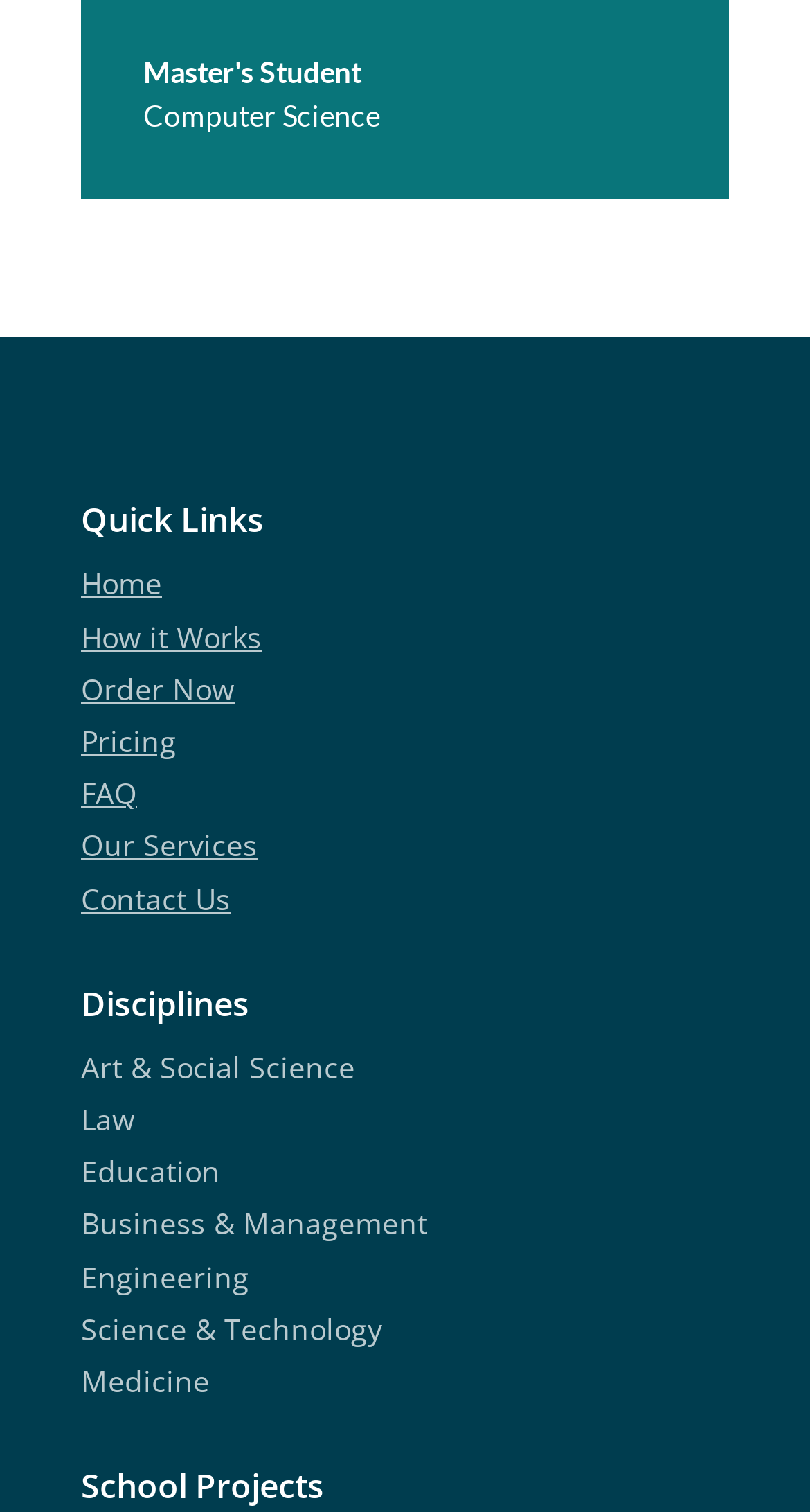What is the first discipline listed?
From the image, respond using a single word or phrase.

Art & Social Science